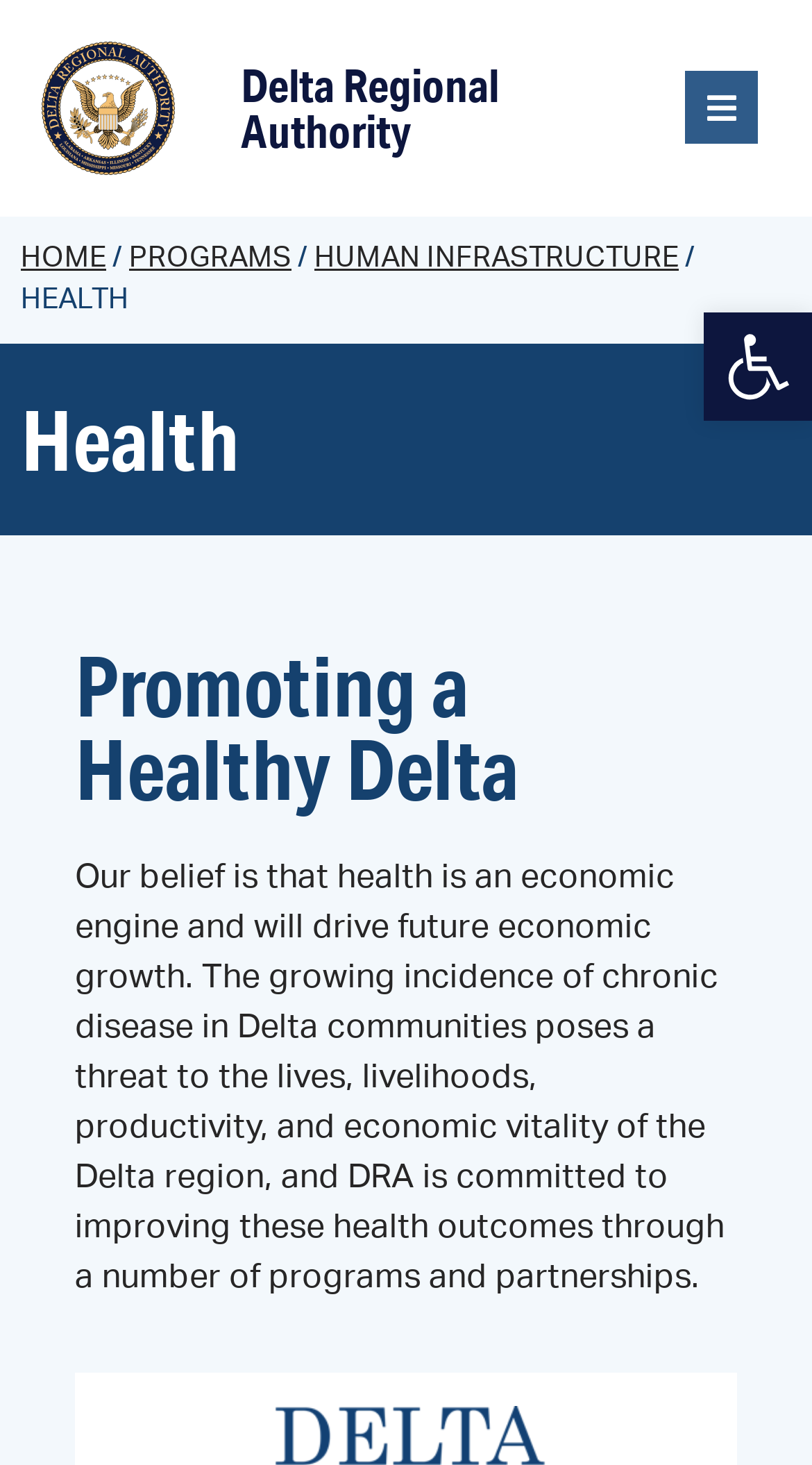Provide your answer in a single word or phrase: 
What is the name of the organization?

Delta Regional Authority